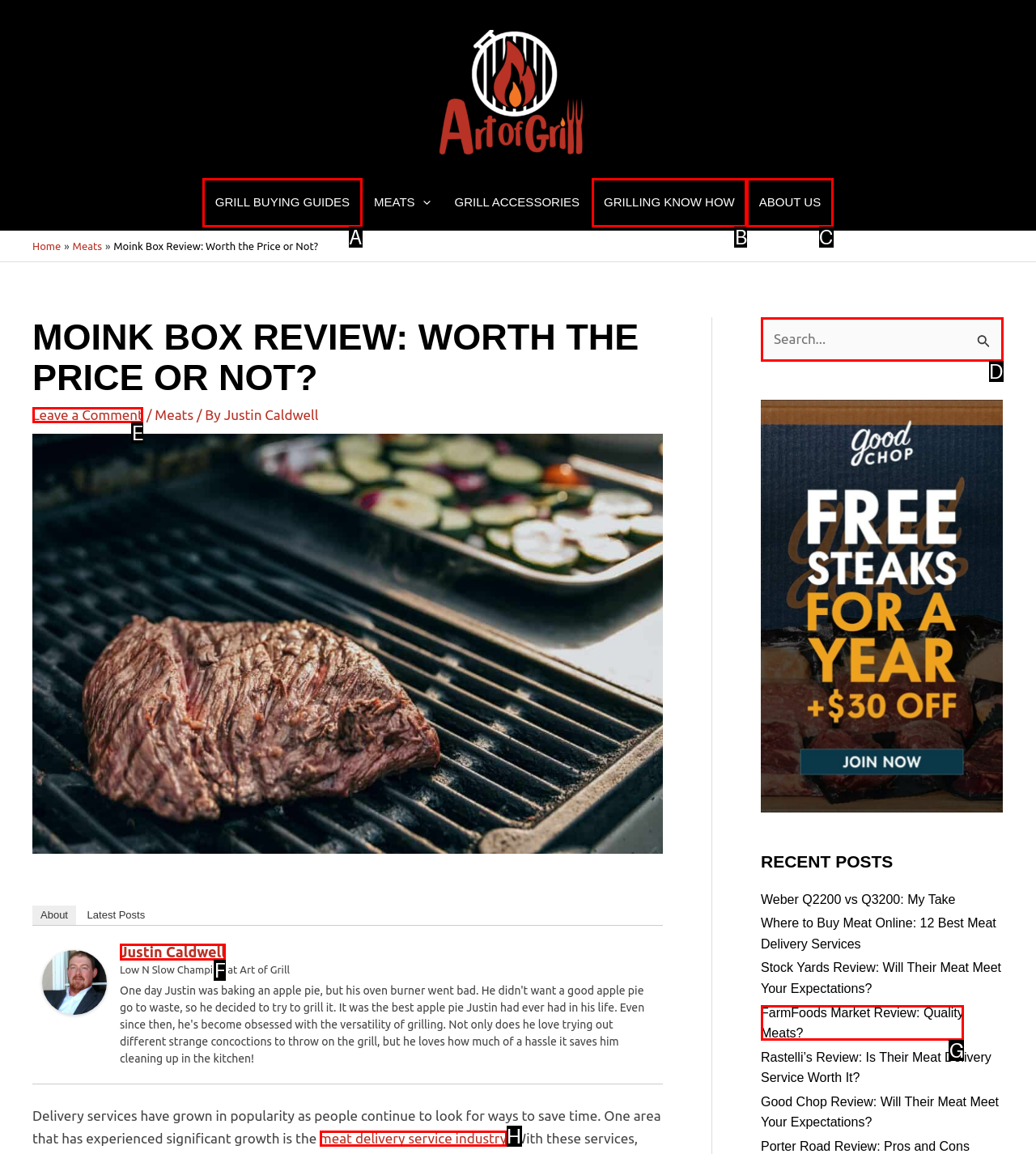From the options presented, which lettered element matches this description: parent_node: Search for: name="s" placeholder="Search..."
Reply solely with the letter of the matching option.

D